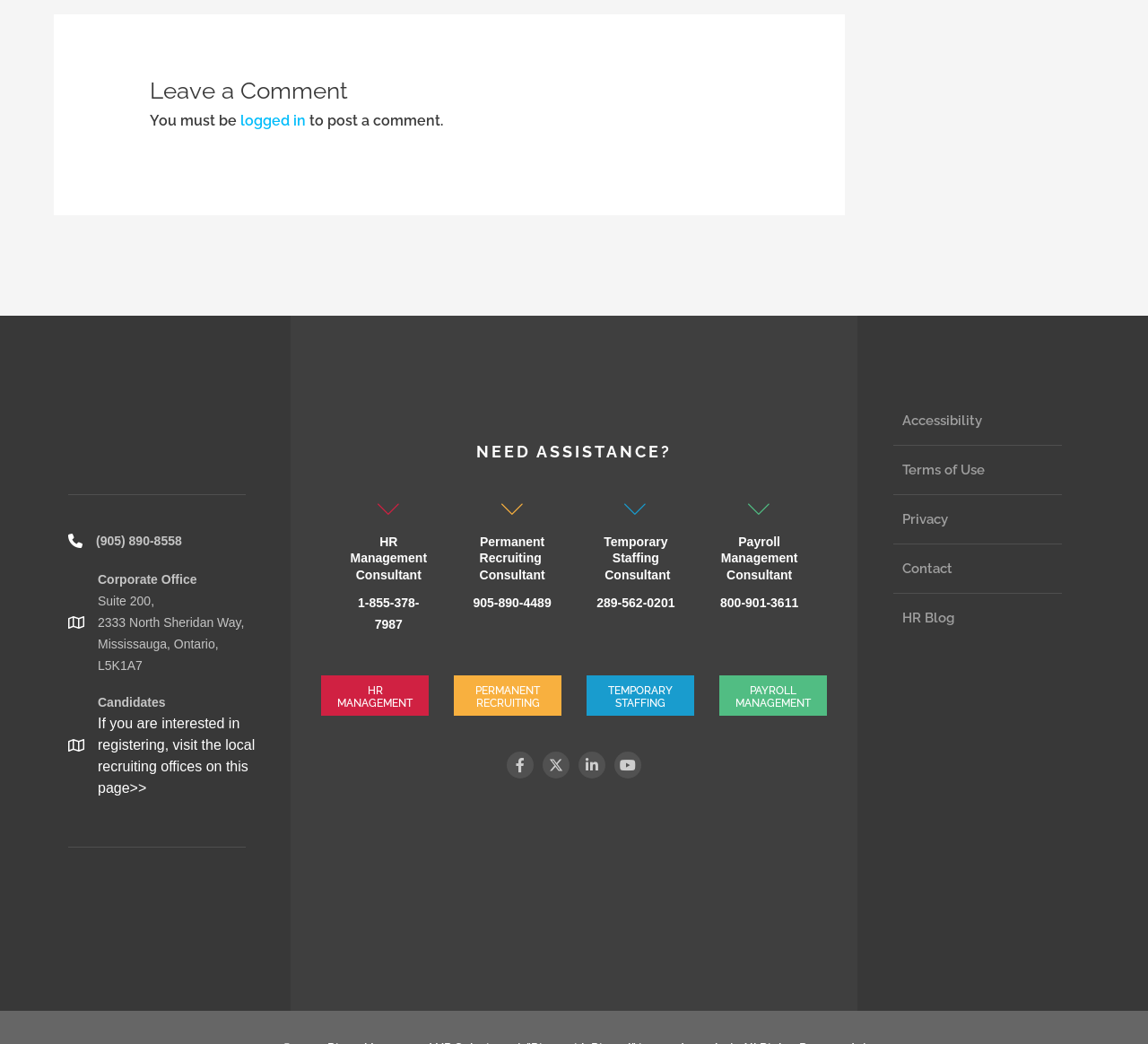What is the phone number for the Corporate Office?
Using the image as a reference, answer the question with a short word or phrase.

(905) 890-8558